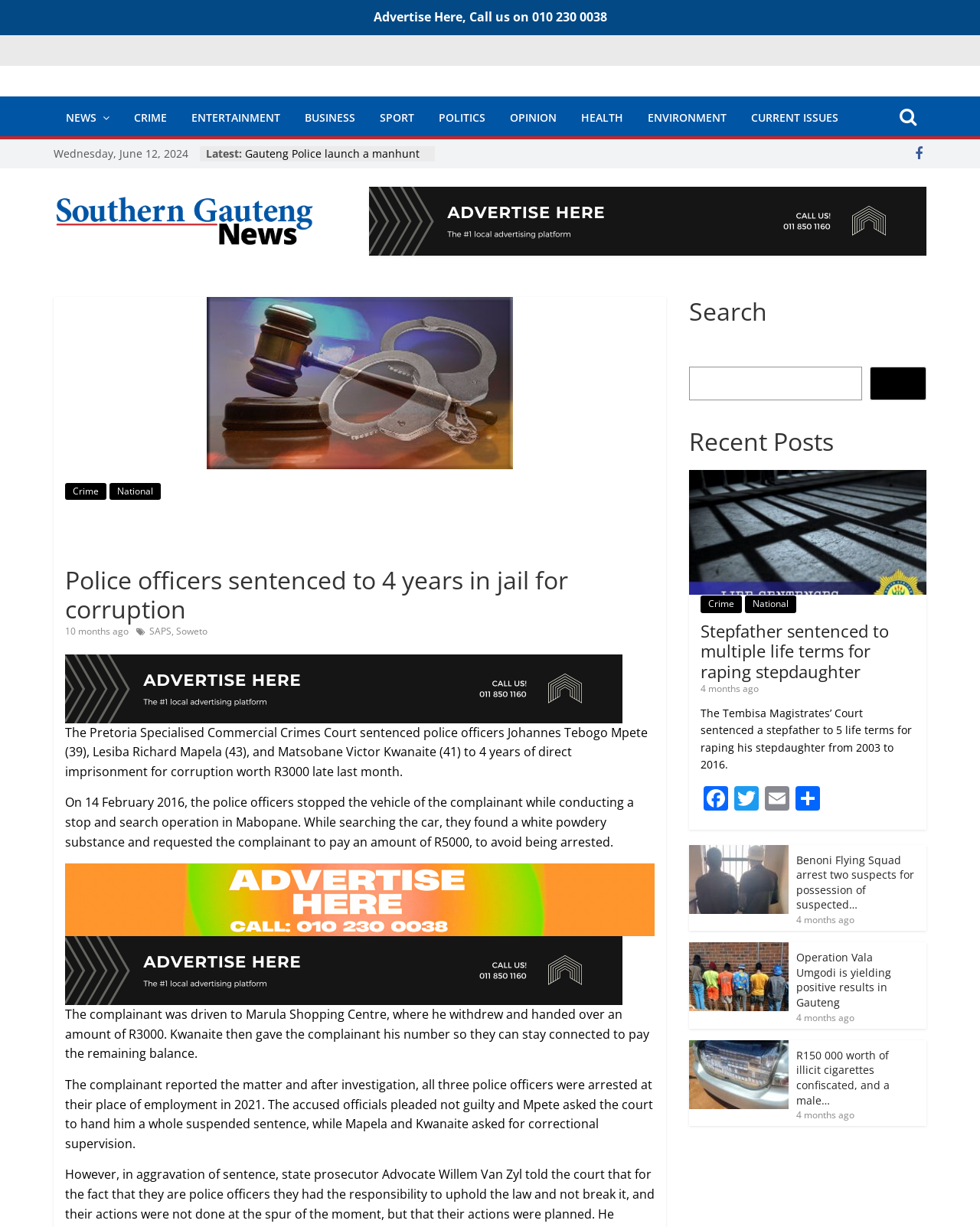What is the name of the shopping centre where the complainant was driven to?
Kindly offer a detailed explanation using the data available in the image.

I found the answer by reading the article's content, specifically the sentence 'The complainant was driven to Marula Shopping Centre, where he withdrew and handed over an amount of R3000.'